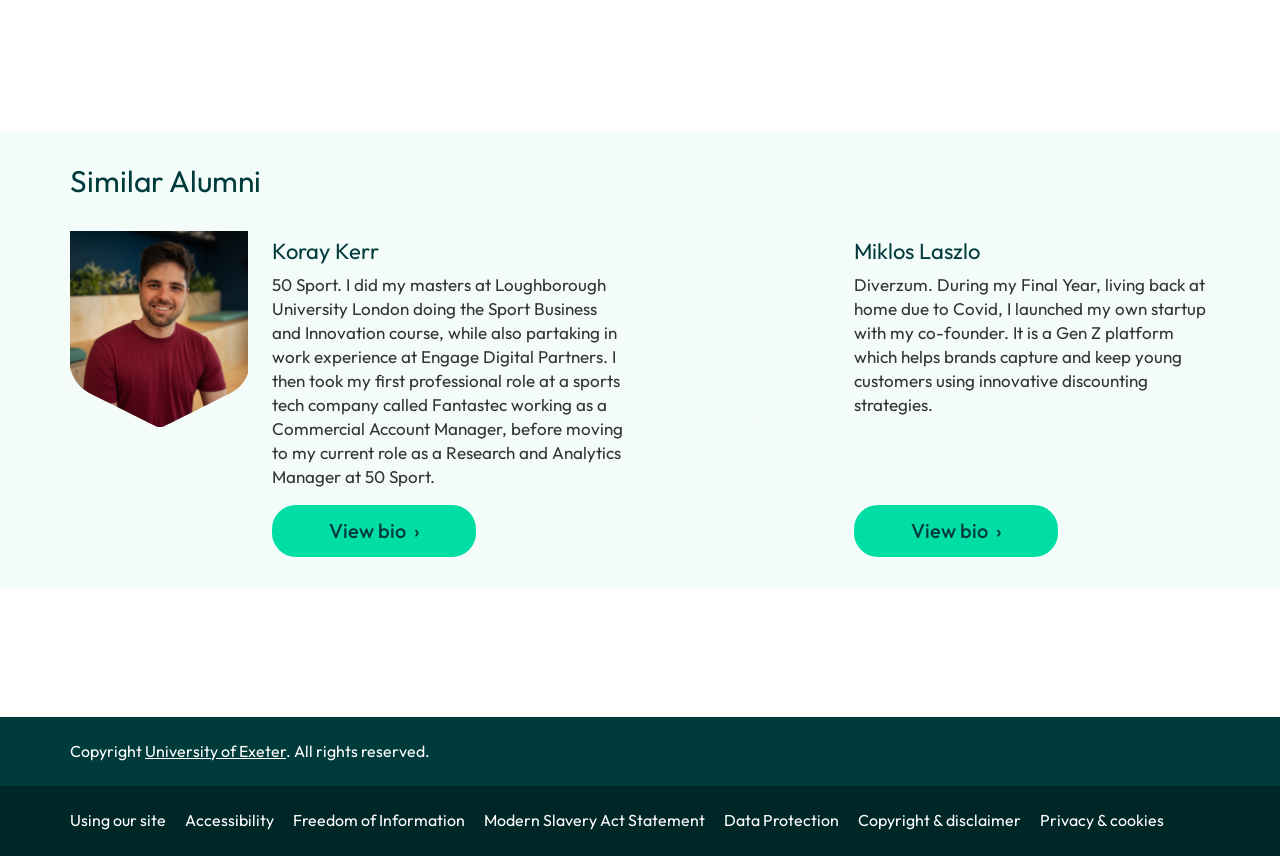Identify the bounding box coordinates of the element to click to follow this instruction: 'View Koray Kerr's bio'. Ensure the coordinates are four float values between 0 and 1, provided as [left, top, right, bottom].

[0.212, 0.589, 0.372, 0.65]